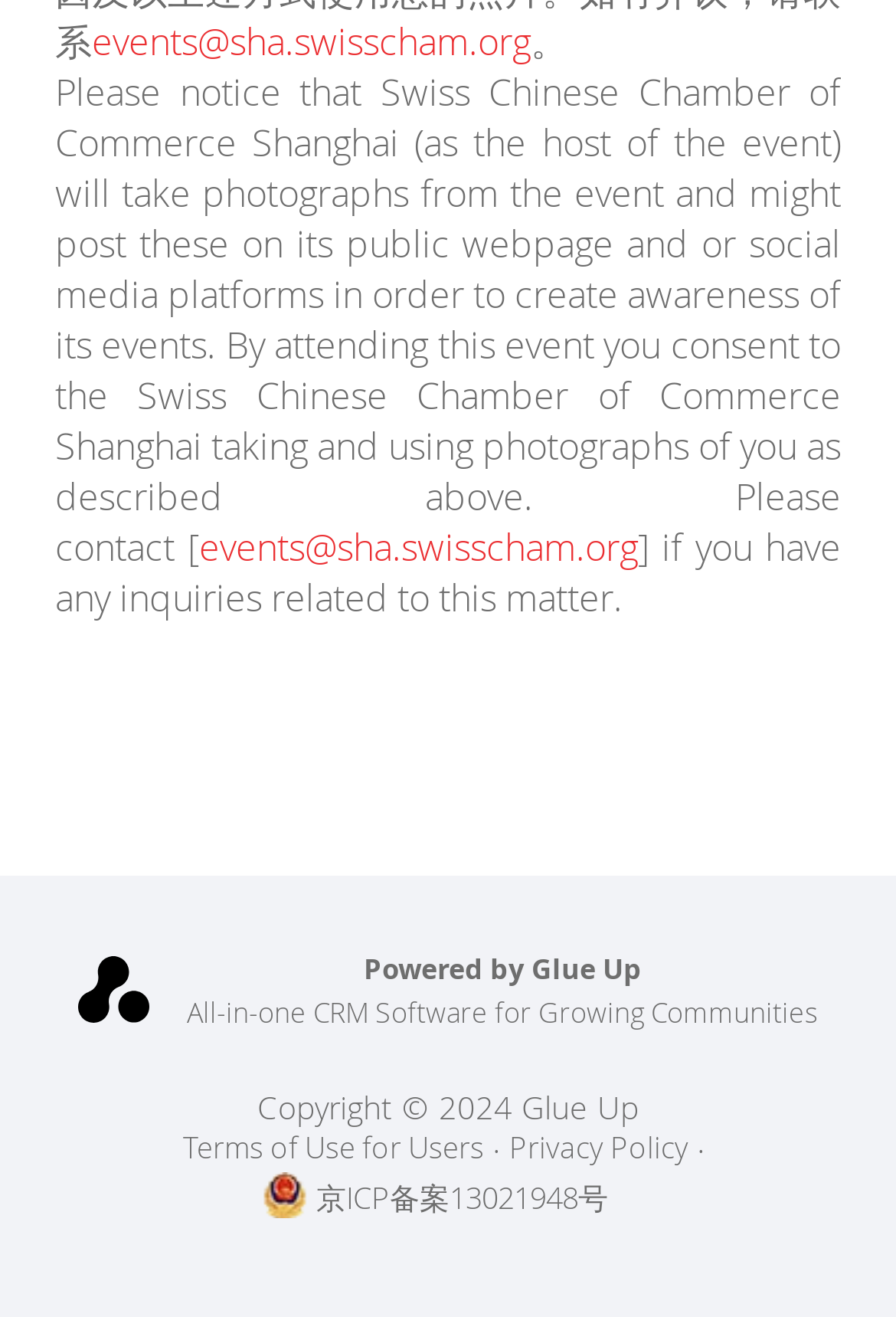What is the purpose of the contact email?
Observe the image and answer the question with a one-word or short phrase response.

Inquiries related to photographs